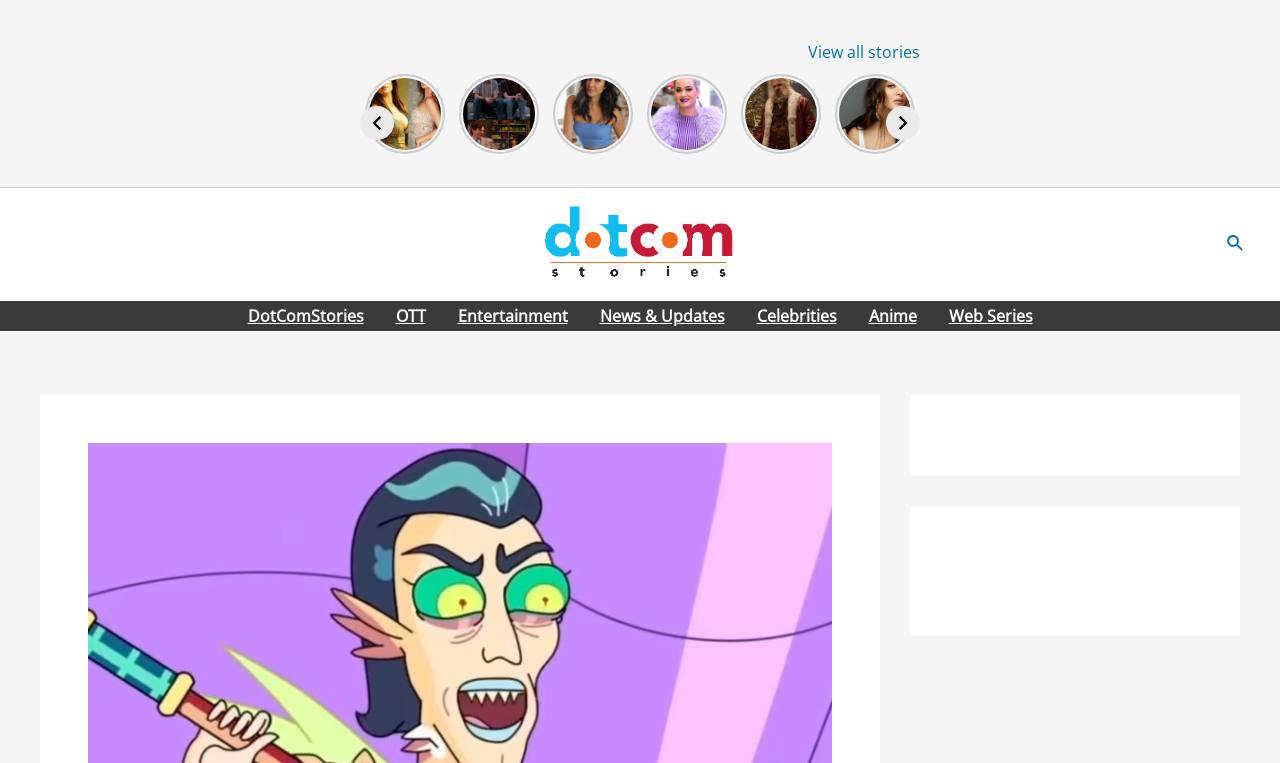Determine the bounding box coordinates for the area that needs to be clicked to fulfill this task: "Go to the OTT section". The coordinates must be given as four float numbers between 0 and 1, i.e., [left, top, right, bottom].

[0.296, 0.394, 0.345, 0.433]